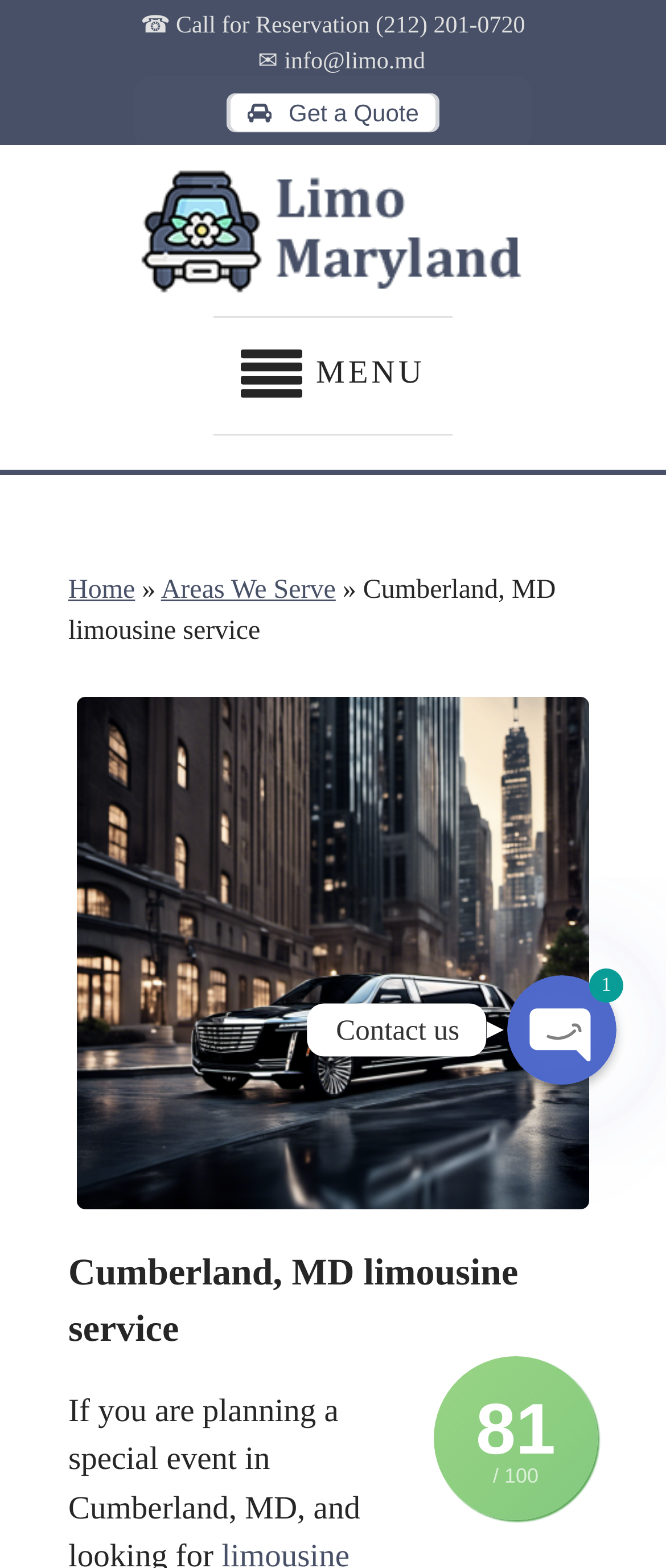What is the name of the limousine service?
Give a detailed and exhaustive answer to the question.

I found the name of the limousine service by looking at the top section of the webpage, where it says 'Cumberland, MD limousine service - Limo Service Maryland'.